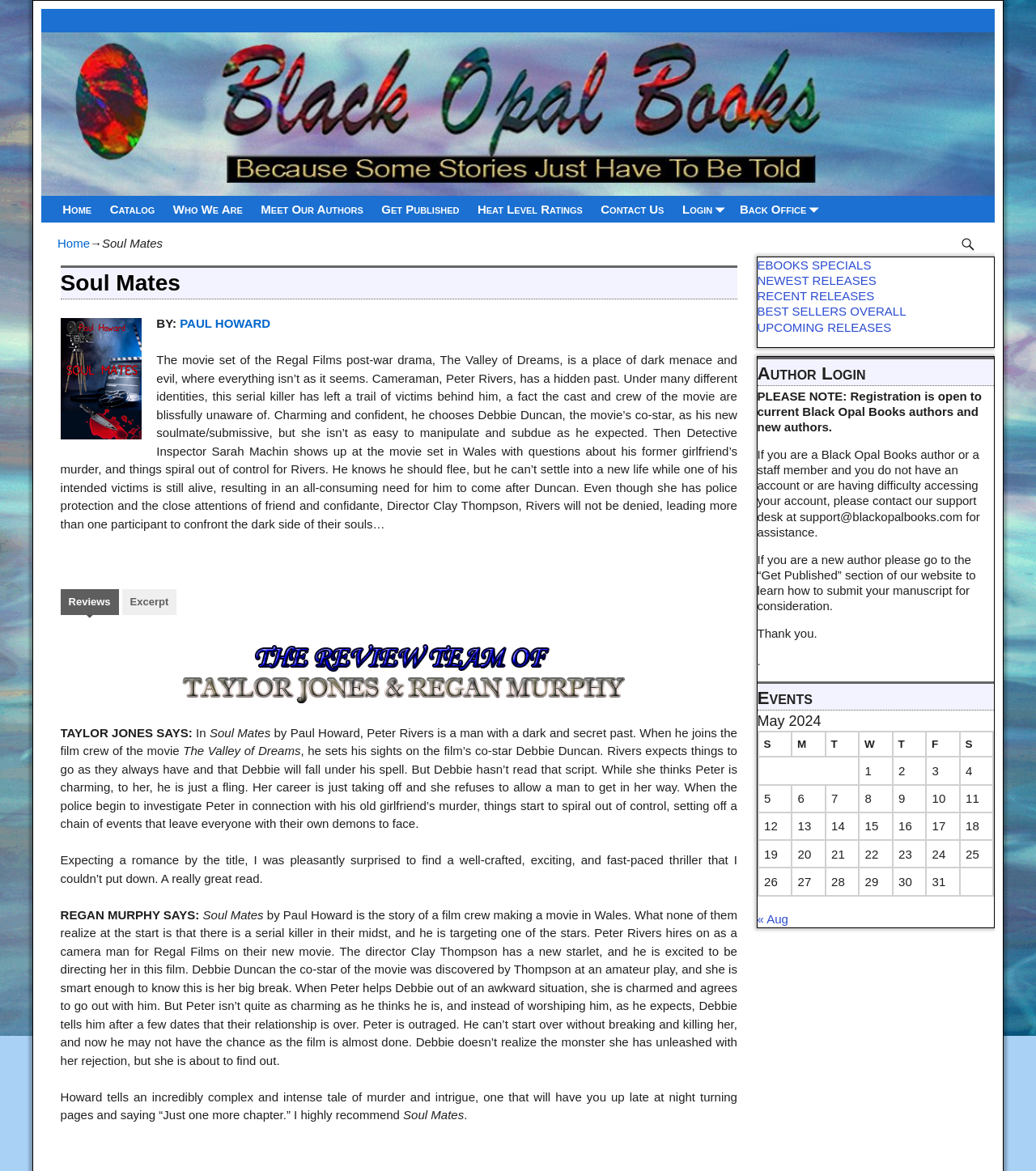Based on the image, provide a detailed response to the question:
What is the title of the book?

The title of the book can be found in the heading element with the text 'Soul Mates' which is located at the top of the webpage, and also in the text description of the book.